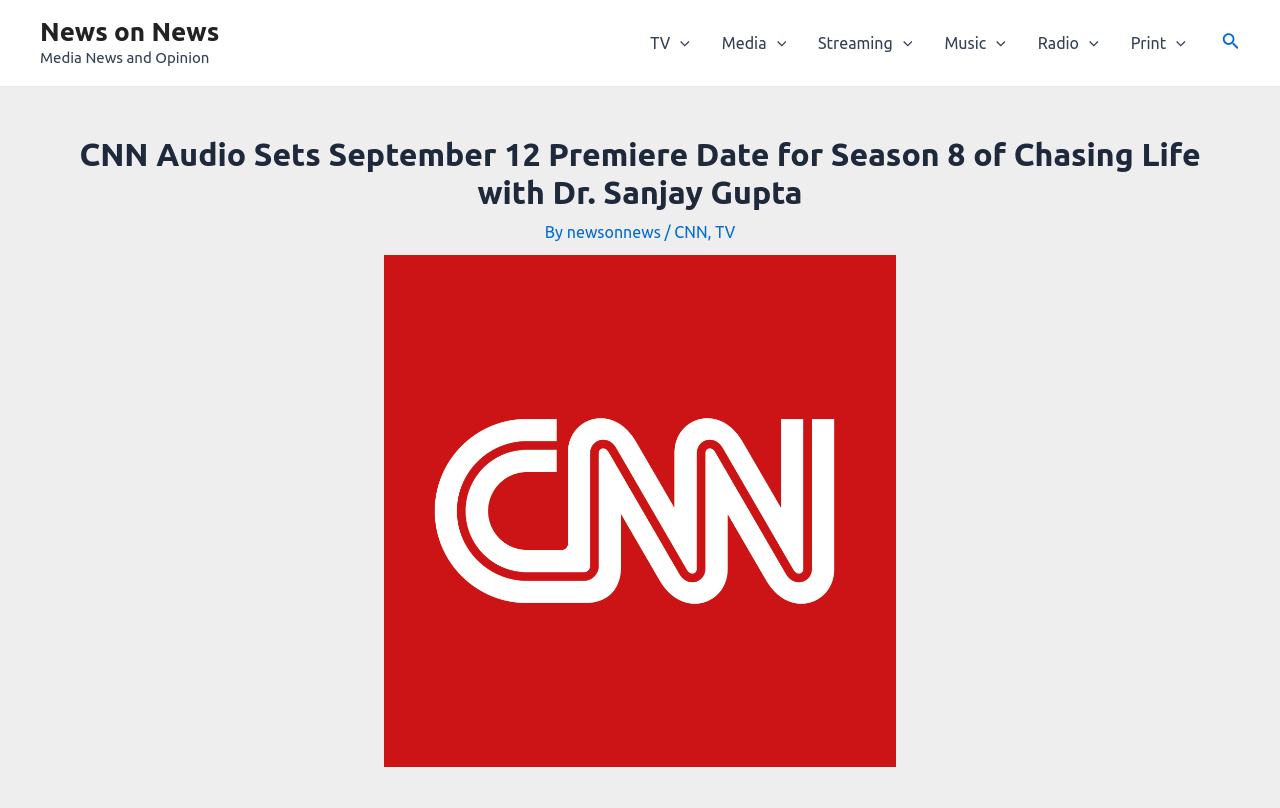Please provide the bounding box coordinates in the format (top-left x, top-left y, bottom-right x, bottom-right y). Remember, all values are floating point numbers between 0 and 1. What is the bounding box coordinate of the region described as: Media

[0.551, 0.004, 0.627, 0.103]